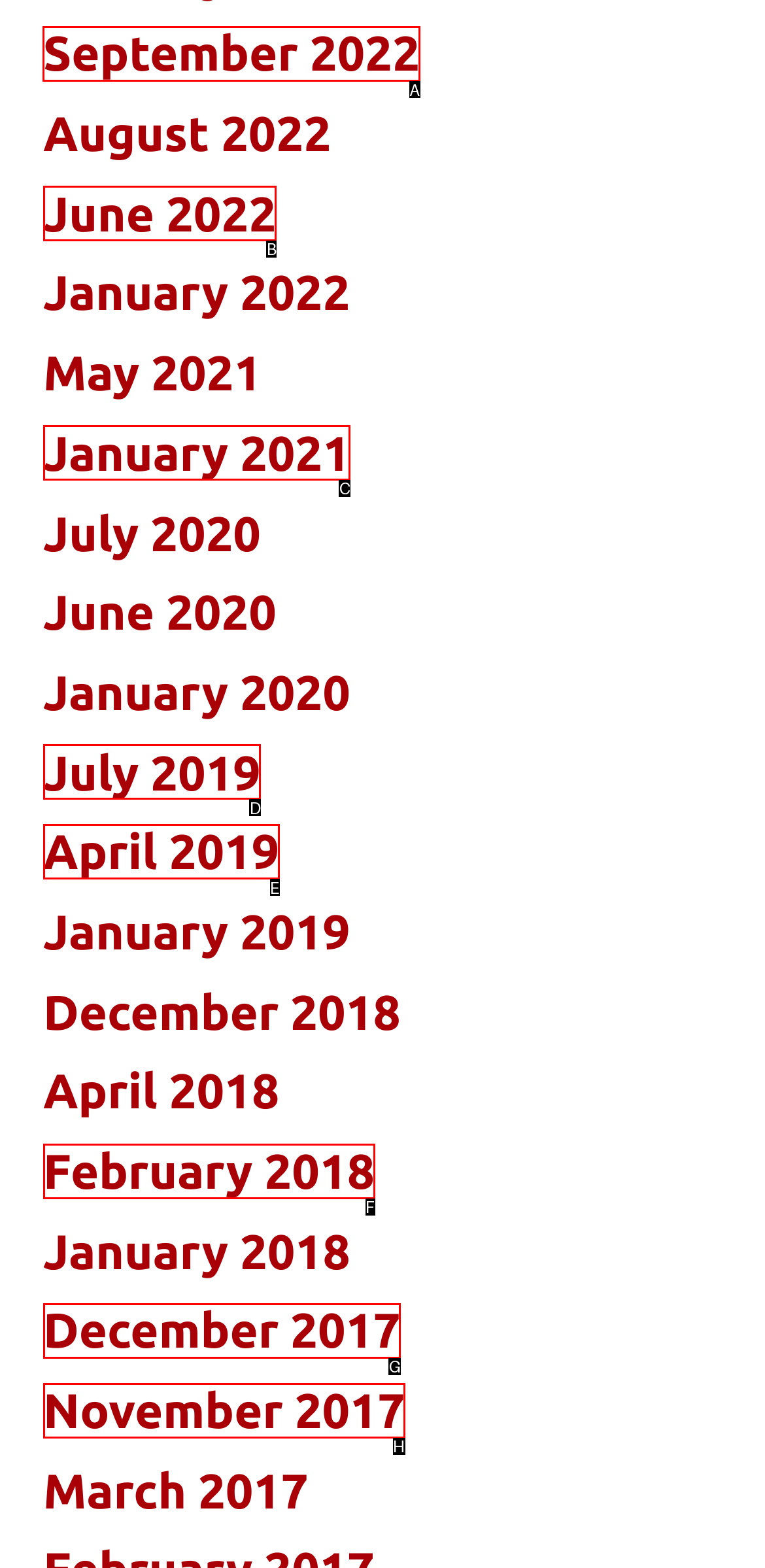Choose the HTML element that should be clicked to achieve this task: view September 2022
Respond with the letter of the correct choice.

A